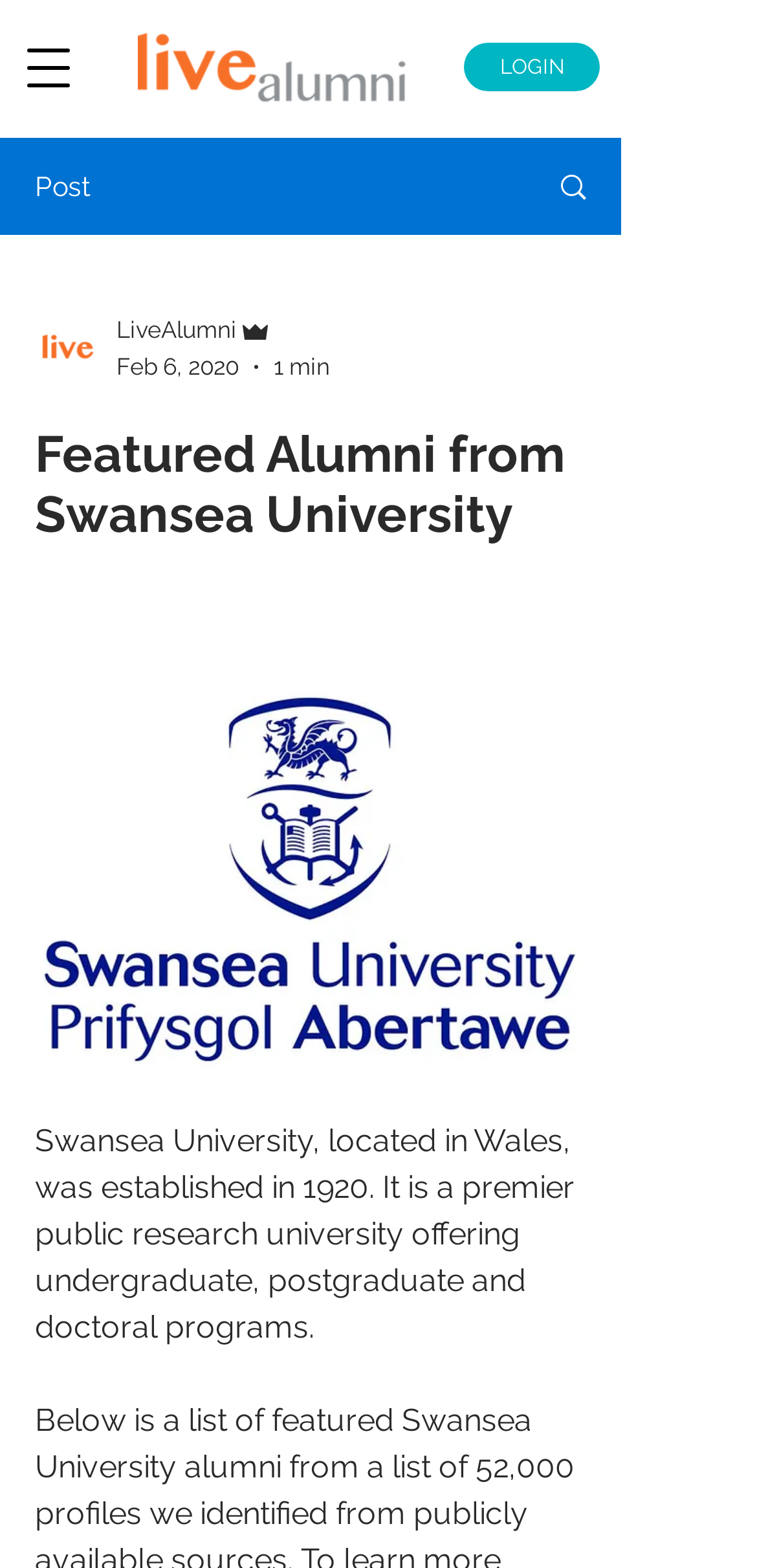What is the text of the webpage's headline?

Featured Alumni from Swansea University